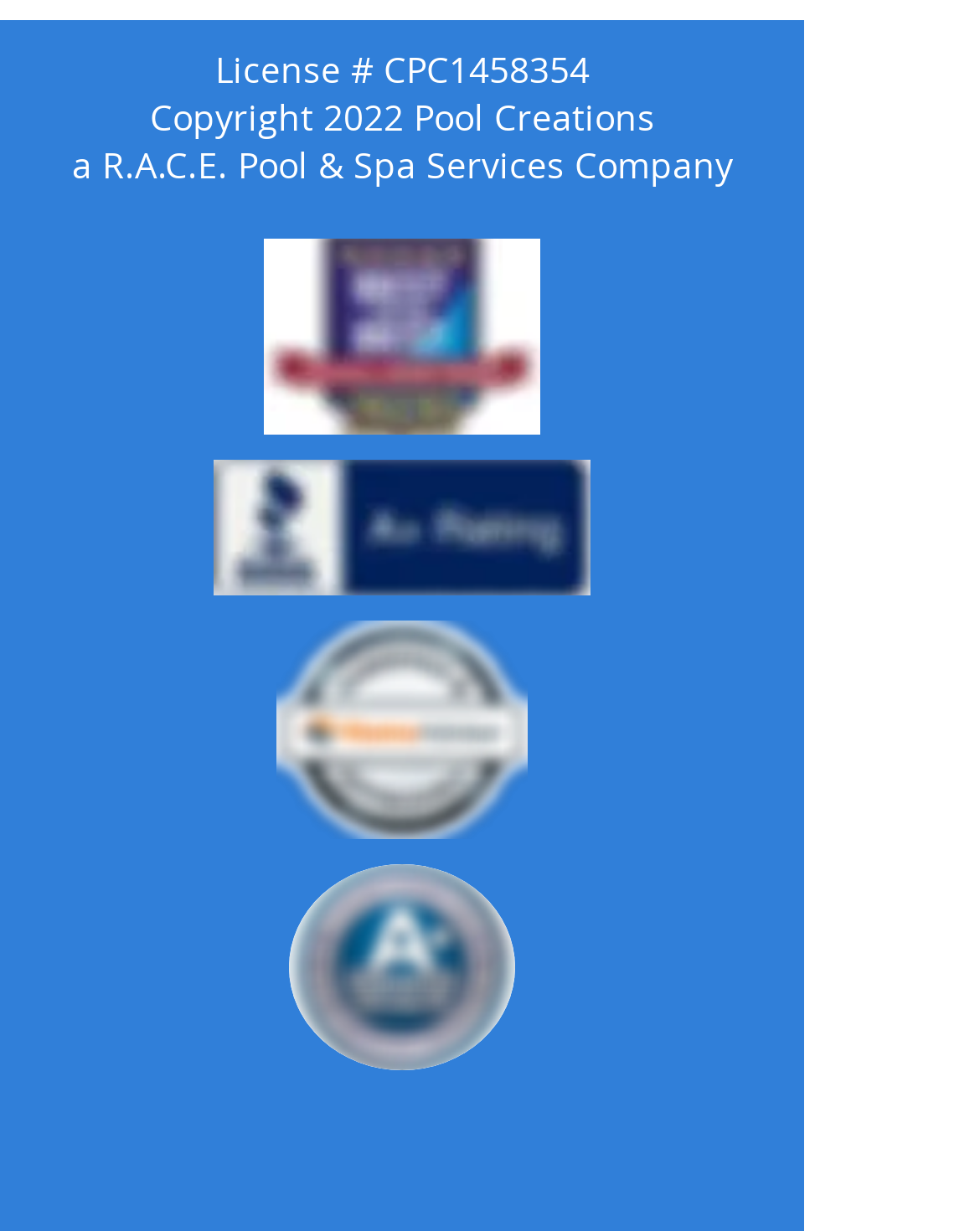How many social media links are in the Social Bar?
Based on the content of the image, thoroughly explain and answer the question.

The Social Bar list element at the bottom of the webpage contains three link elements, which are Twitter Clean, White Instagram Icon, and YouTube - White Circle, indicating three social media links.